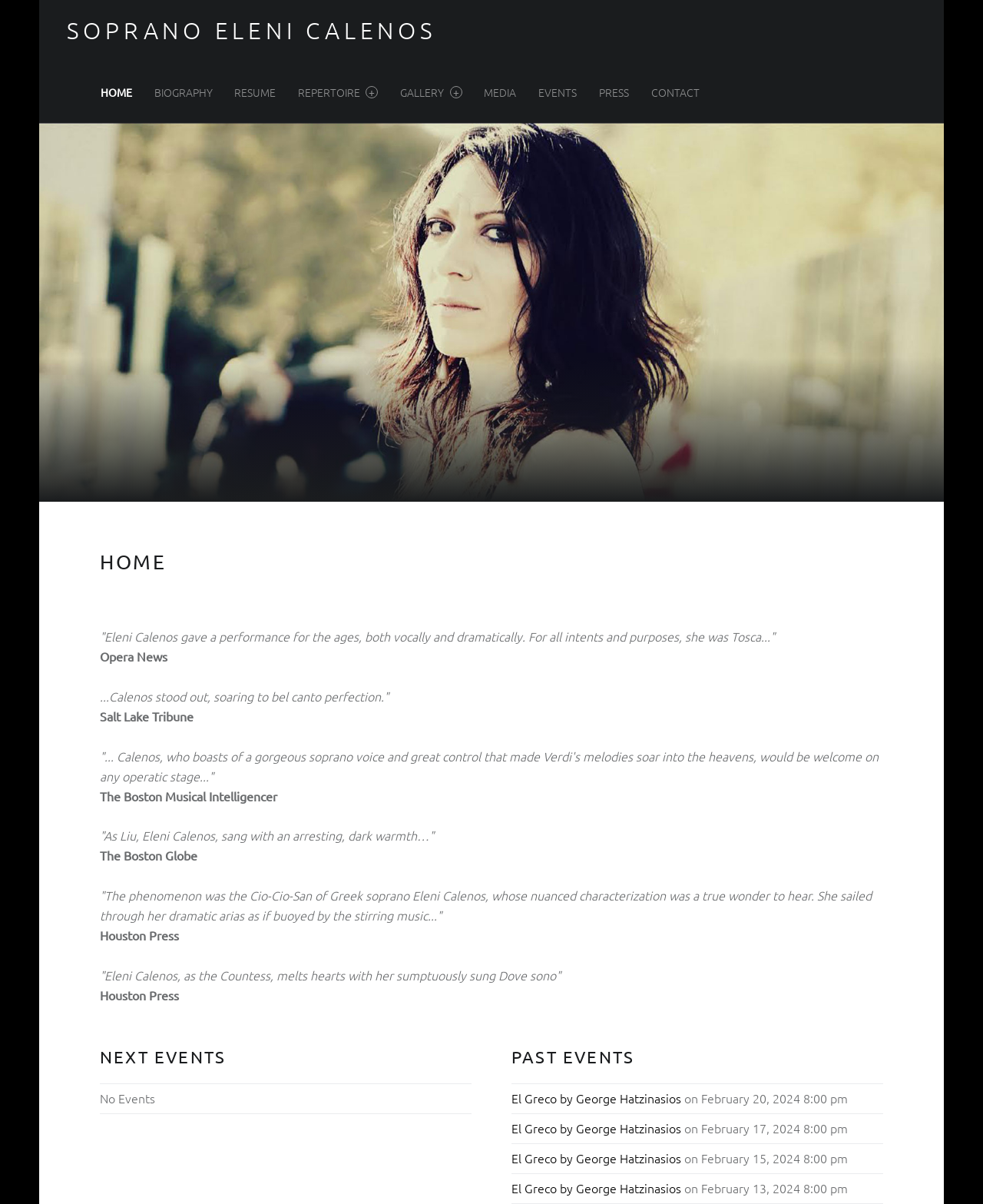Locate the bounding box of the UI element based on this description: "Soprano Eleni Calenos". Provide four float numbers between 0 and 1 as [left, top, right, bottom].

[0.068, 0.013, 0.444, 0.037]